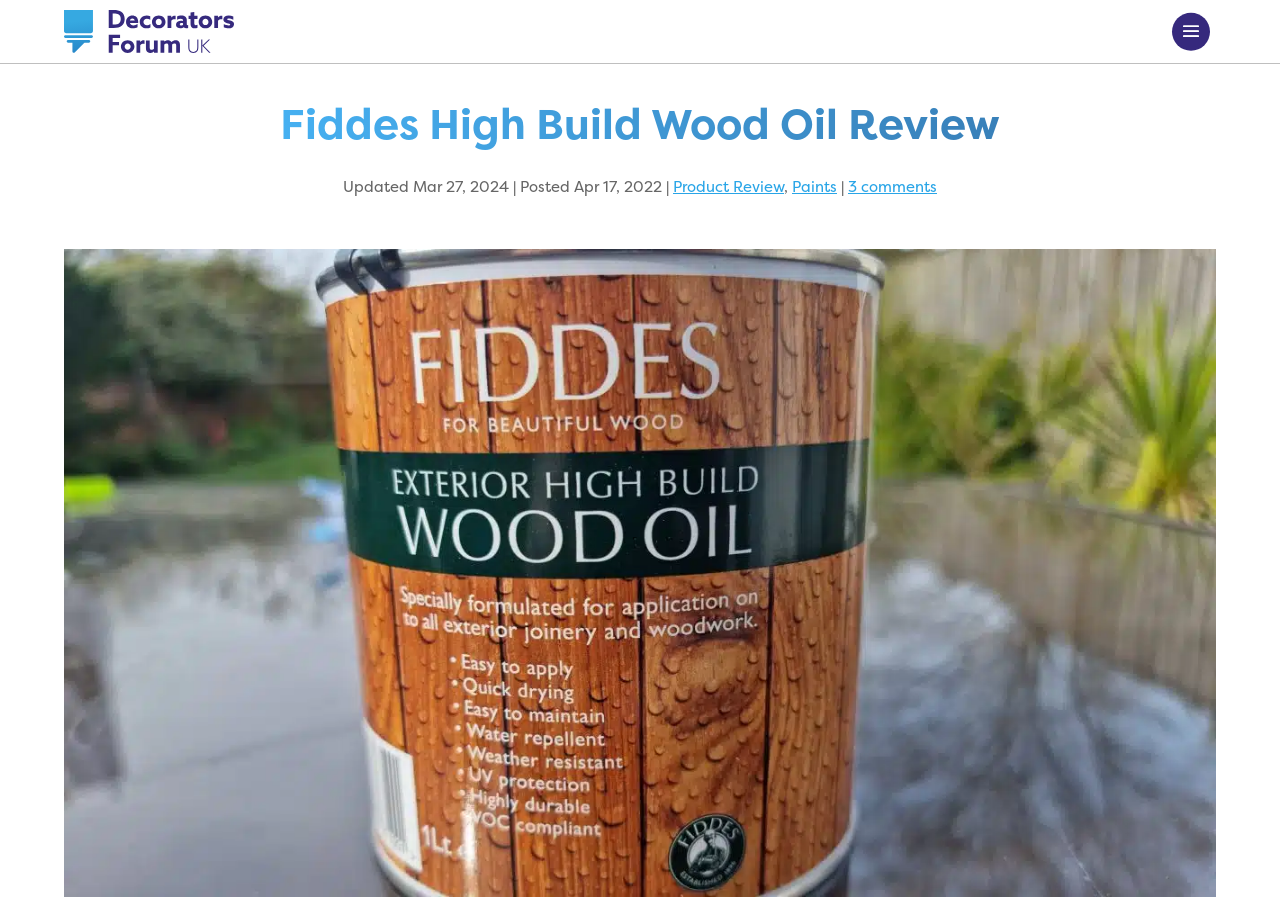What is the category of the product being reviewed?
Please ensure your answer is as detailed and informative as possible.

I determined the answer by looking at the link with the text 'Paints' on the webpage, which suggests that the product being reviewed, Fiddes High Build Wood Oil, belongs to the category of paints.